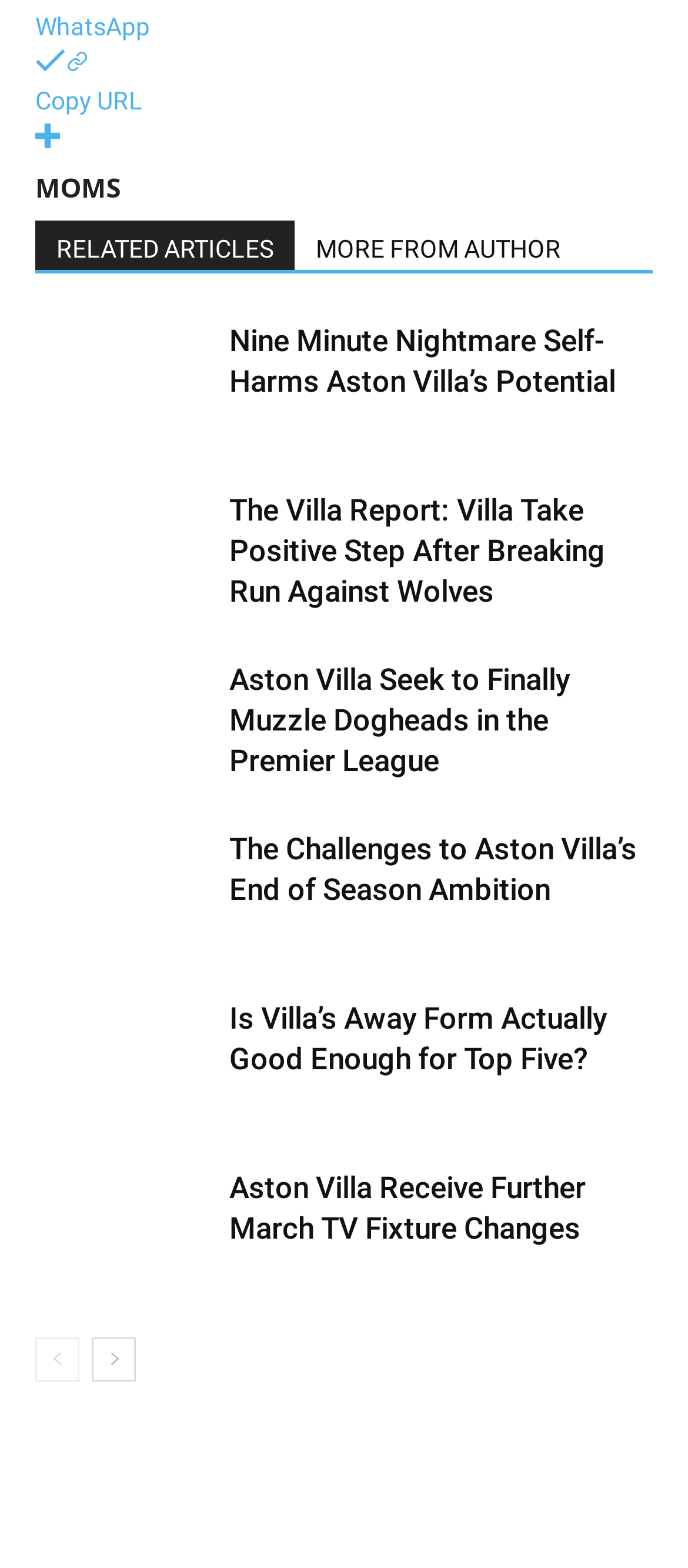Find the bounding box coordinates of the clickable region needed to perform the following instruction: "View the station profile". The coordinates should be provided as four float numbers between 0 and 1, i.e., [left, top, right, bottom].

None